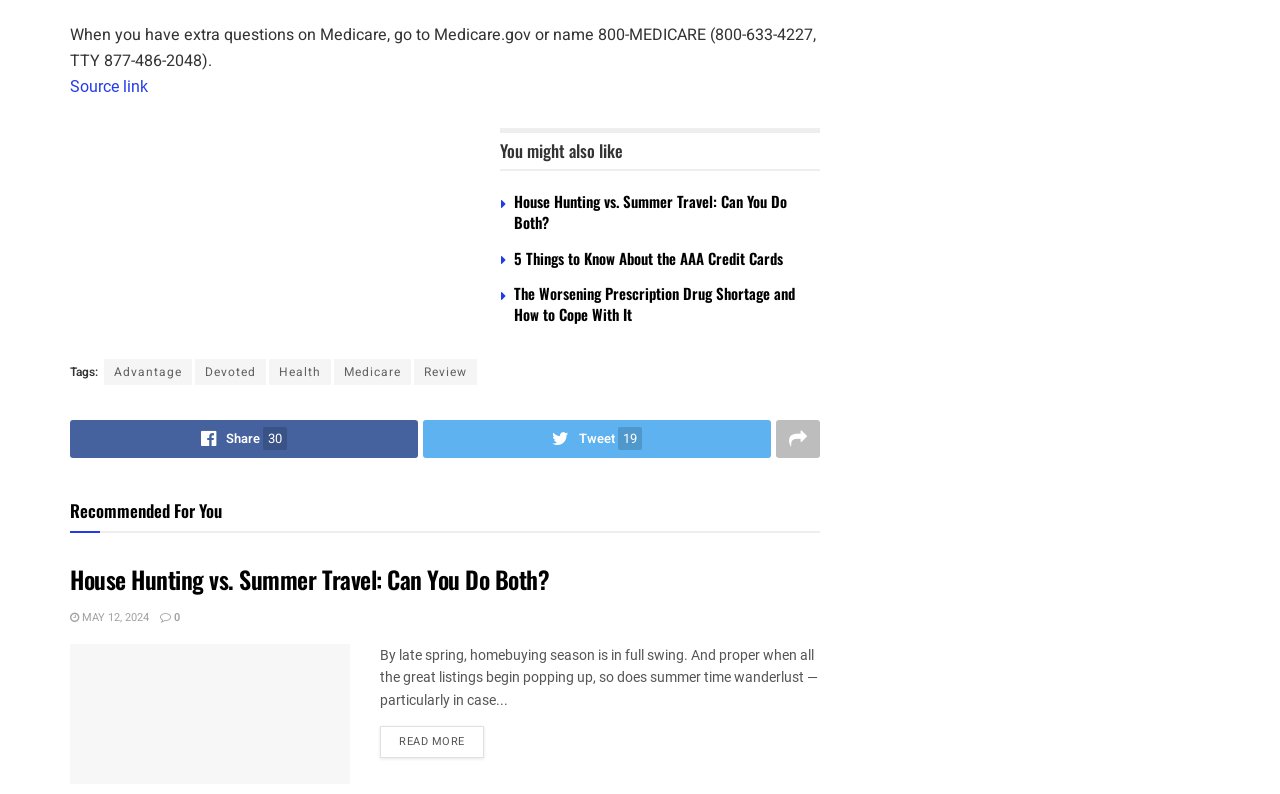Please determine the bounding box coordinates of the element to click in order to execute the following instruction: "Read the article 'House Hunting vs. Summer Travel: Can You Do Both?'". The coordinates should be four float numbers between 0 and 1, specified as [left, top, right, bottom].

[0.402, 0.239, 0.615, 0.294]